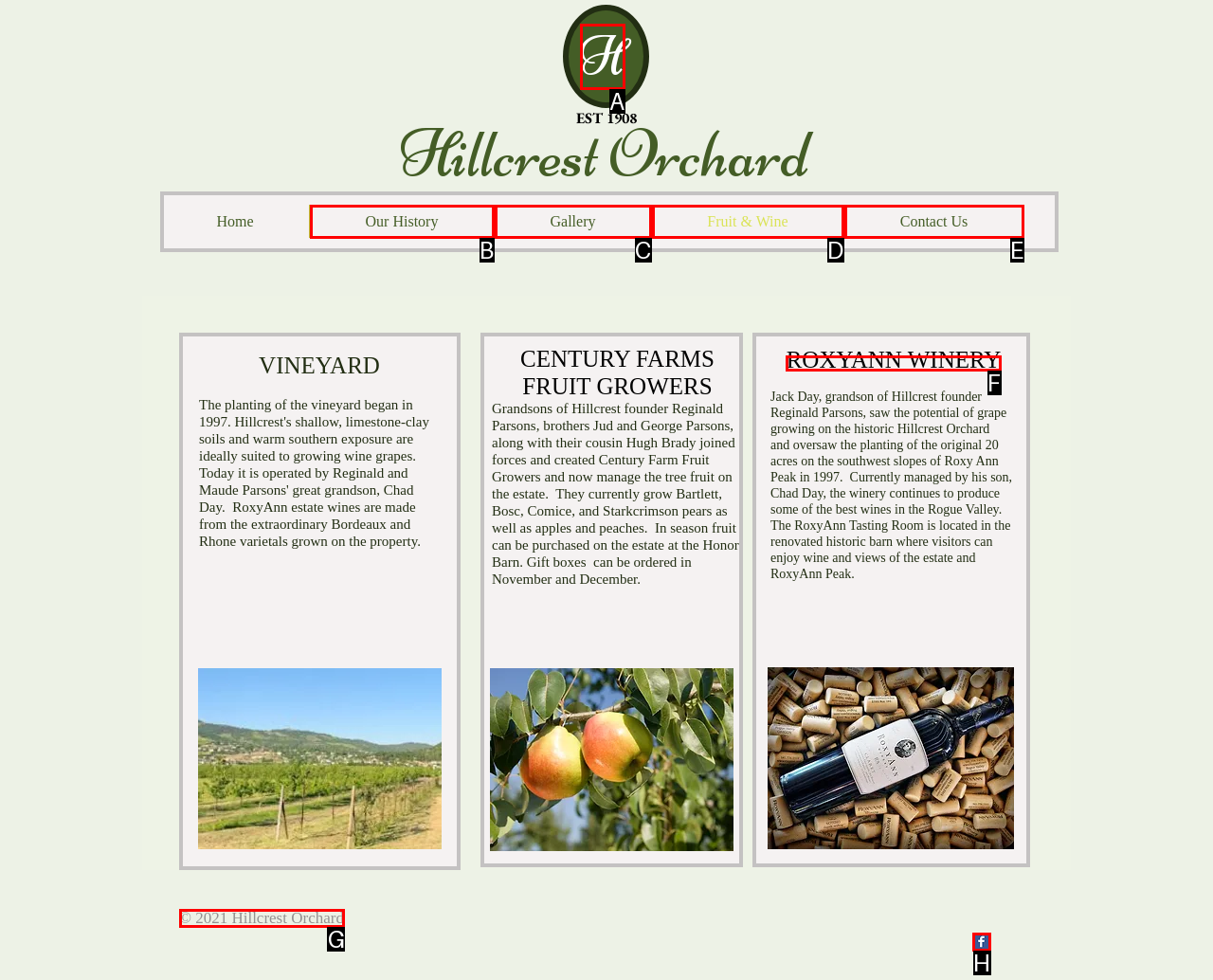Determine the letter of the UI element I should click on to complete the task: Check the copyright information from the provided choices in the screenshot.

G